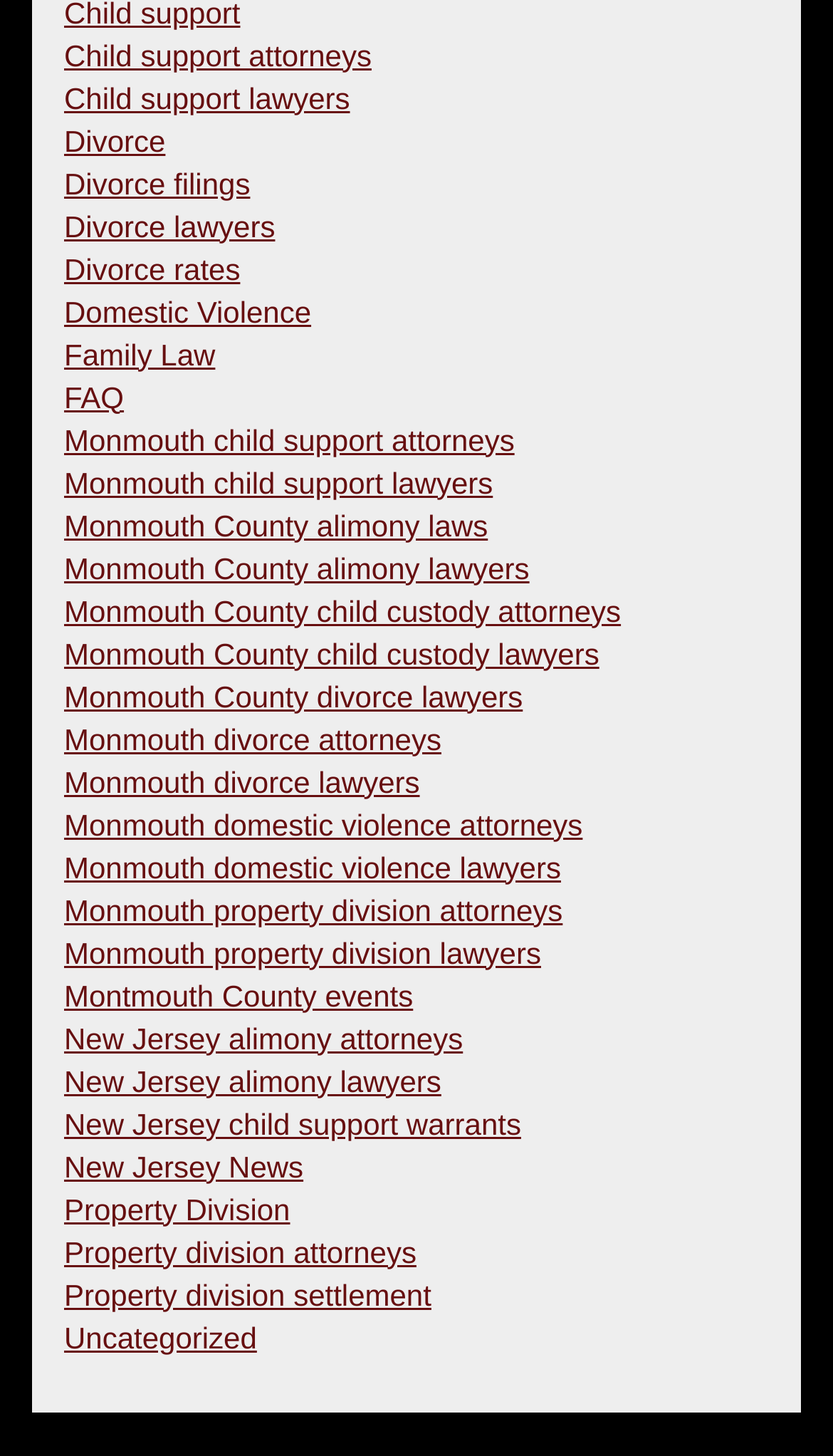Can you show the bounding box coordinates of the region to click on to complete the task described in the instruction: "Learn about Monmouth County child custody attorneys"?

[0.077, 0.407, 0.745, 0.431]